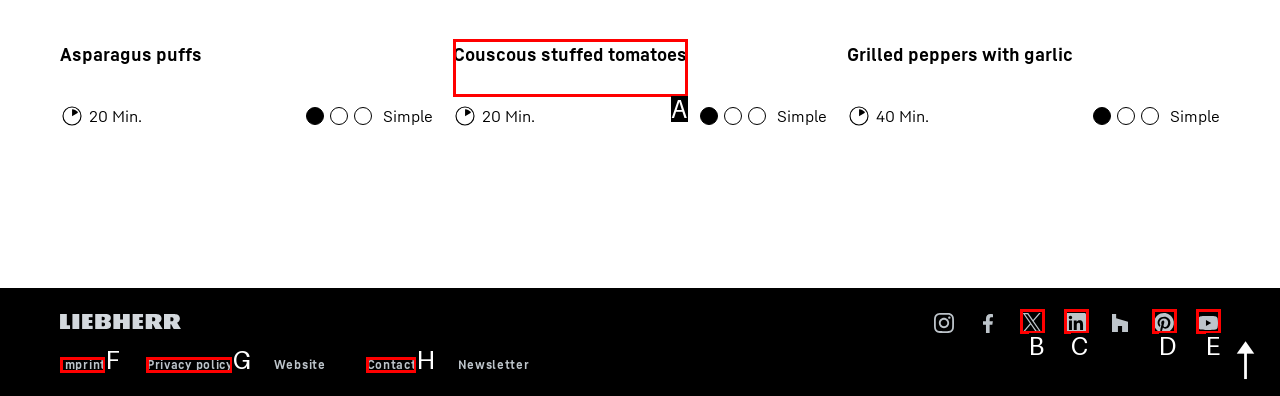Select the appropriate HTML element that needs to be clicked to execute the following task: Visit Couscous stuffed tomatoes. Respond with the letter of the option.

A